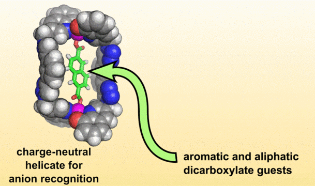Give a meticulous account of what the image depicts.

This animated figure illustrates a charge-neutral helicate designed for anion recognition, showcasing a molecular structure that selectively interacts with aromatic and aliphatic dicarboxylate guests. The animation highlights the helical arrangement and functional groups of the helicate, emphasizing its role as a benchmark receptor in molecular recognition processes. The visual representation aids in understanding how the helicate can effectively bind various anionic species, making it significant in the field of supramolecular chemistry. The vibrant colors and clear labeling facilitate comprehension of the structure's components and their interactions with guests, underscoring the advances made in this area of research.